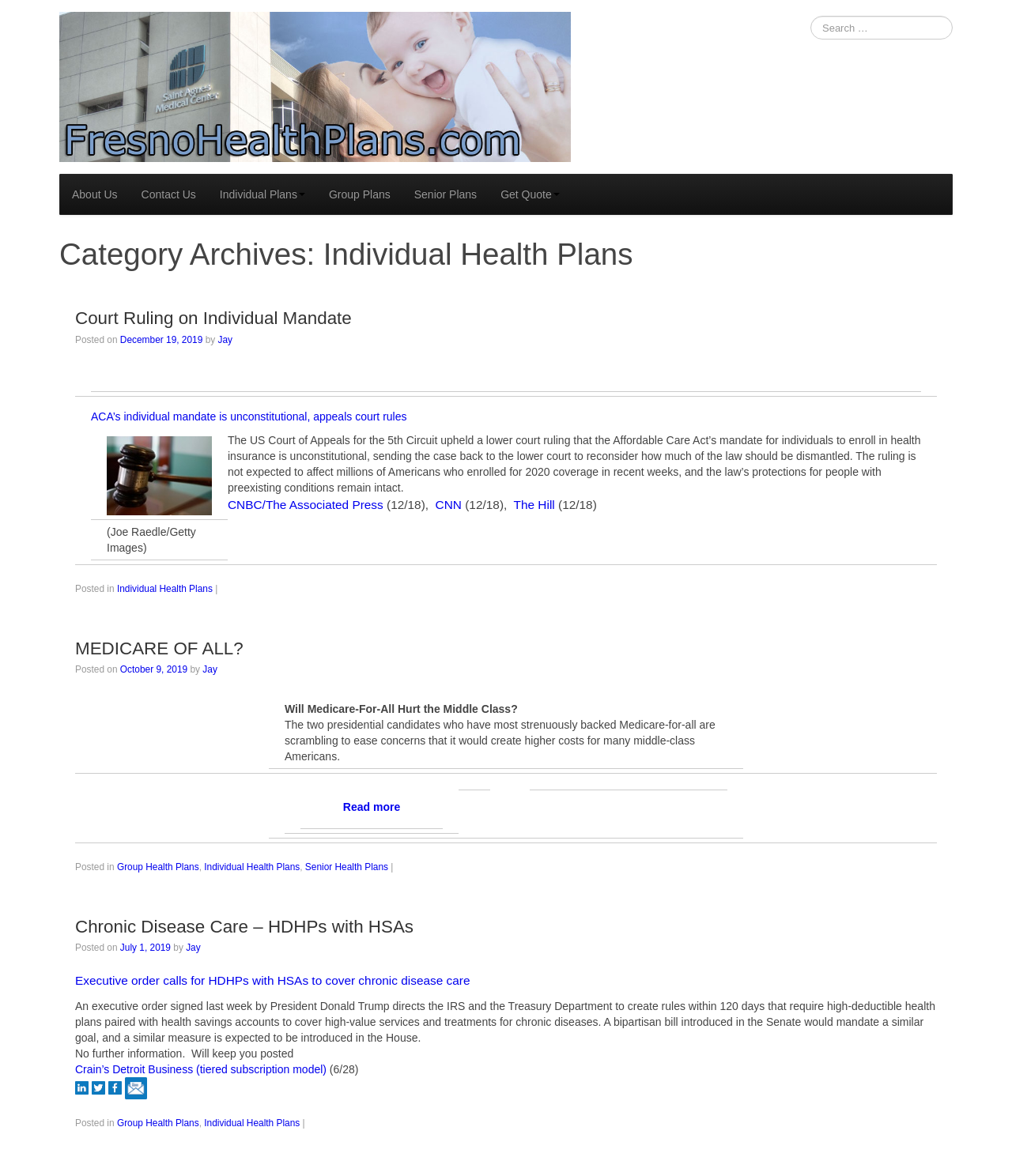What type of plans are discussed on this webpage?
Answer the question using a single word or phrase, according to the image.

Health plans